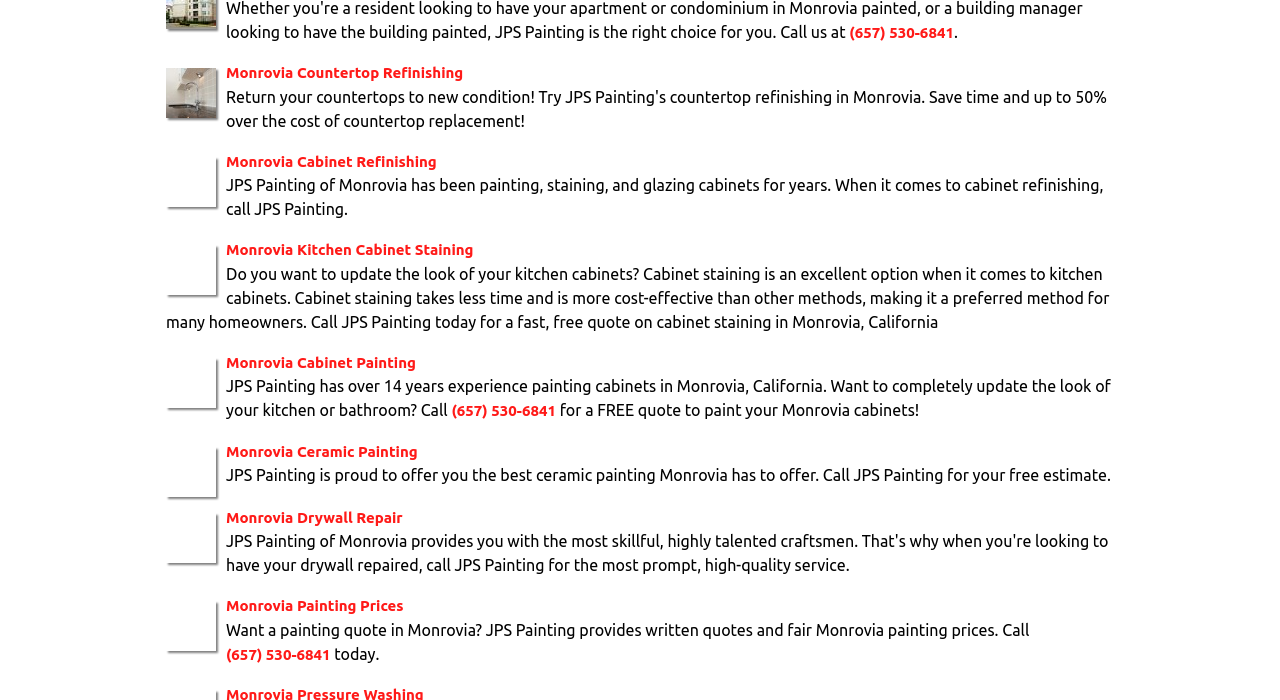Find the bounding box of the element with the following description: "Monrovia Cabinet Refinishing". The coordinates must be four float numbers between 0 and 1, formatted as [left, top, right, bottom].

[0.177, 0.218, 0.341, 0.242]